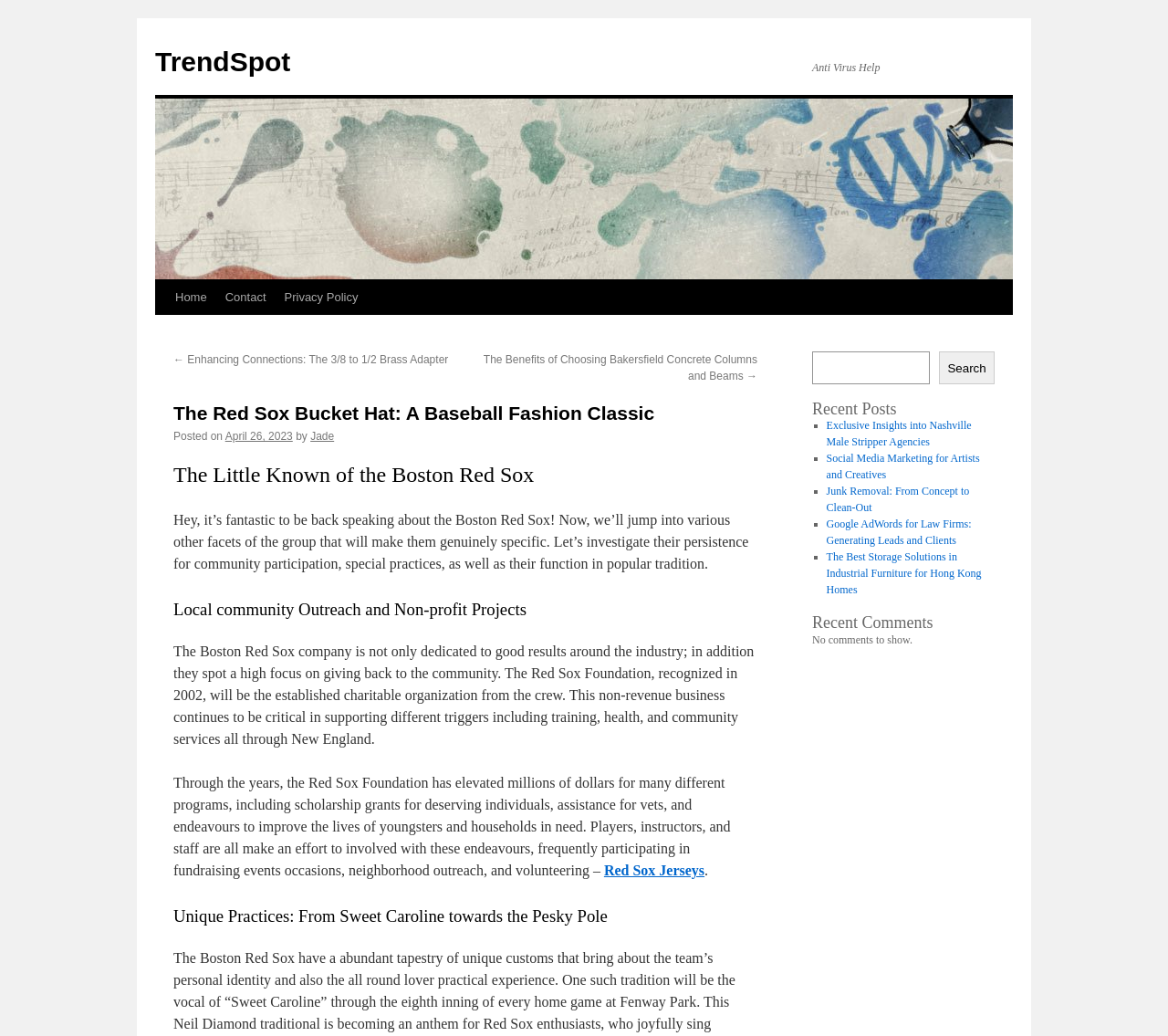Are there any comments on the webpage?
From the image, provide a succinct answer in one word or a short phrase.

No